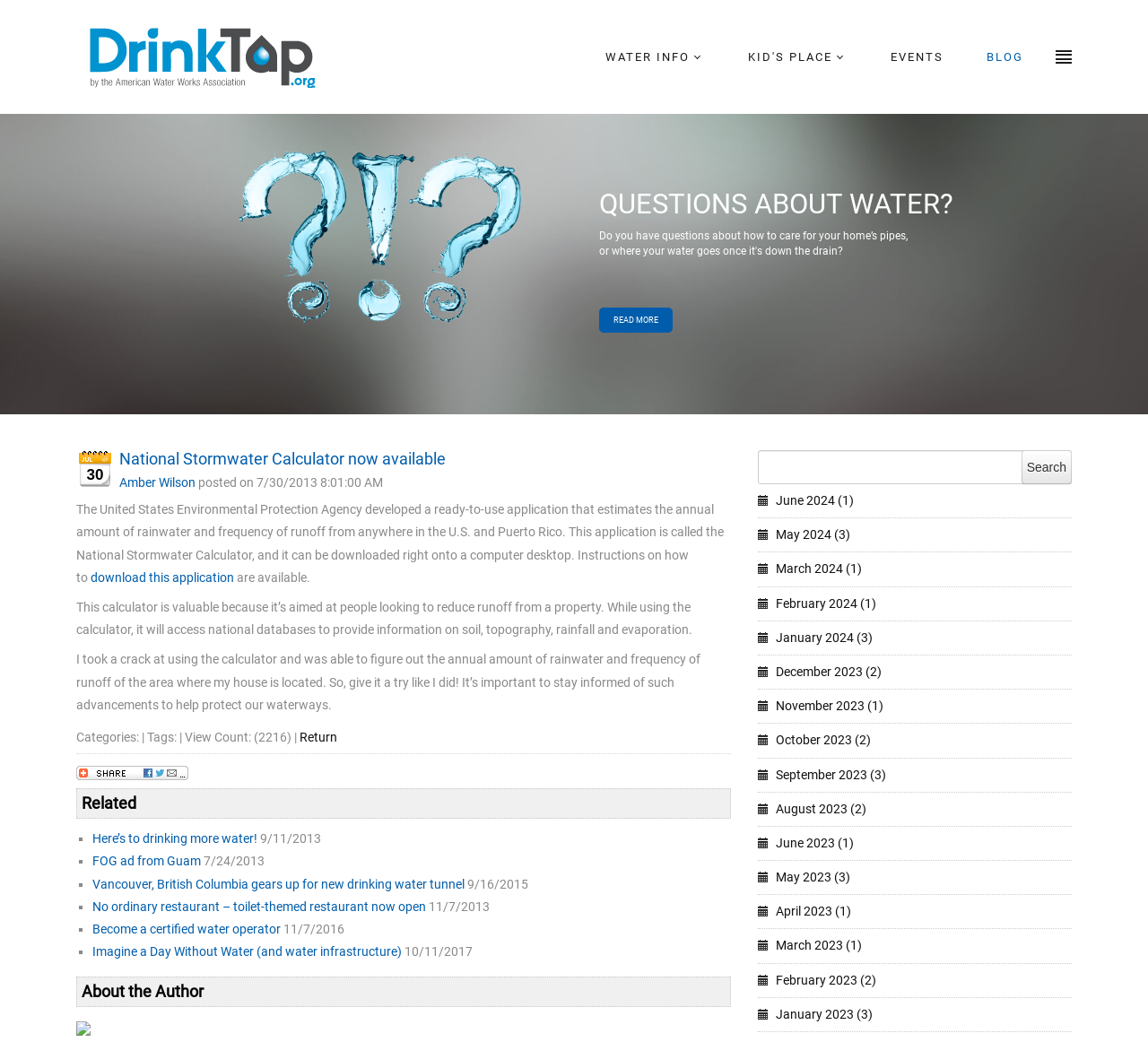What is the purpose of the National Stormwater Calculator?
Respond to the question with a single word or phrase according to the image.

To reduce runoff from a property